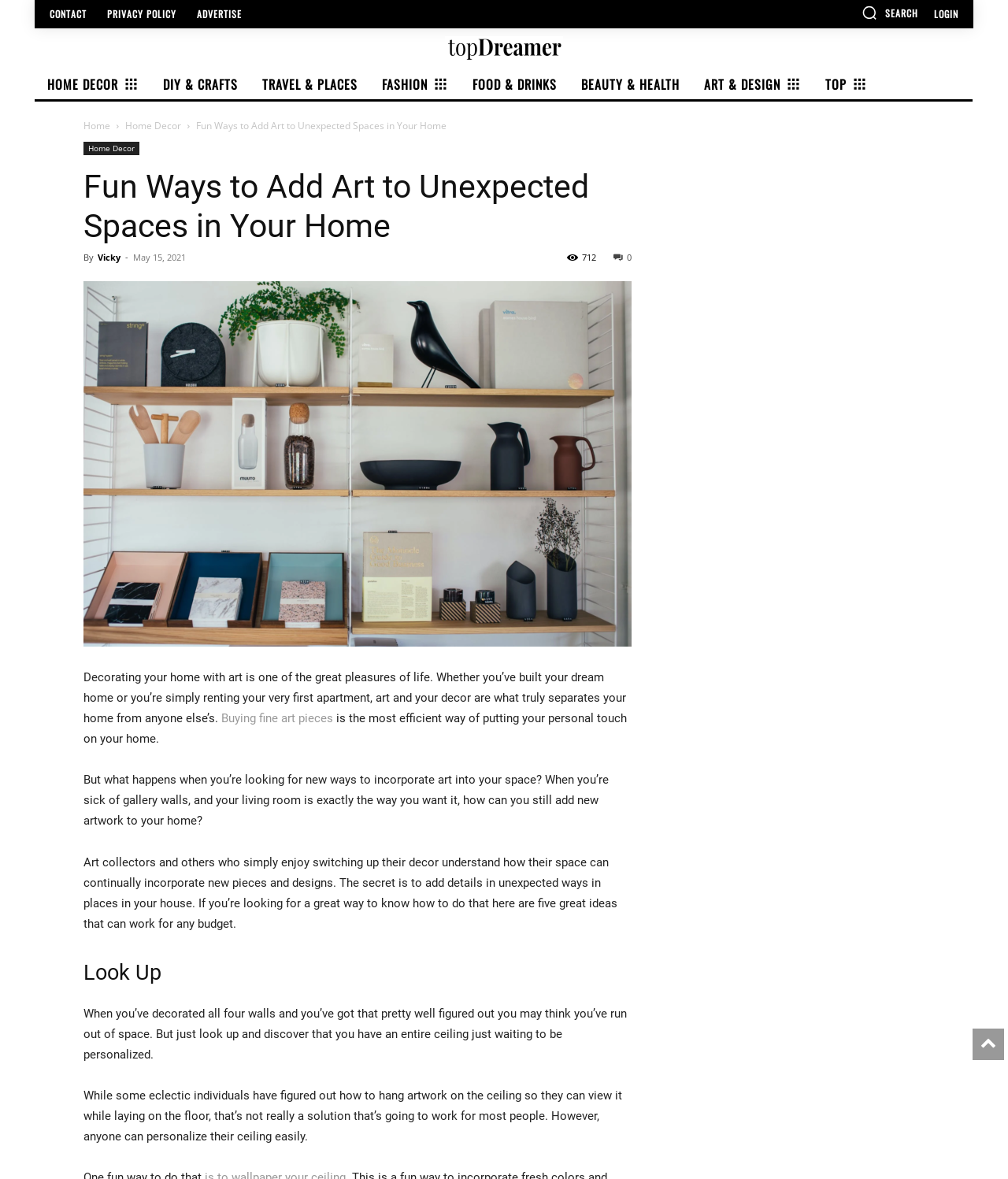Respond to the question below with a single word or phrase: What is the date of the article?

May 15, 2021